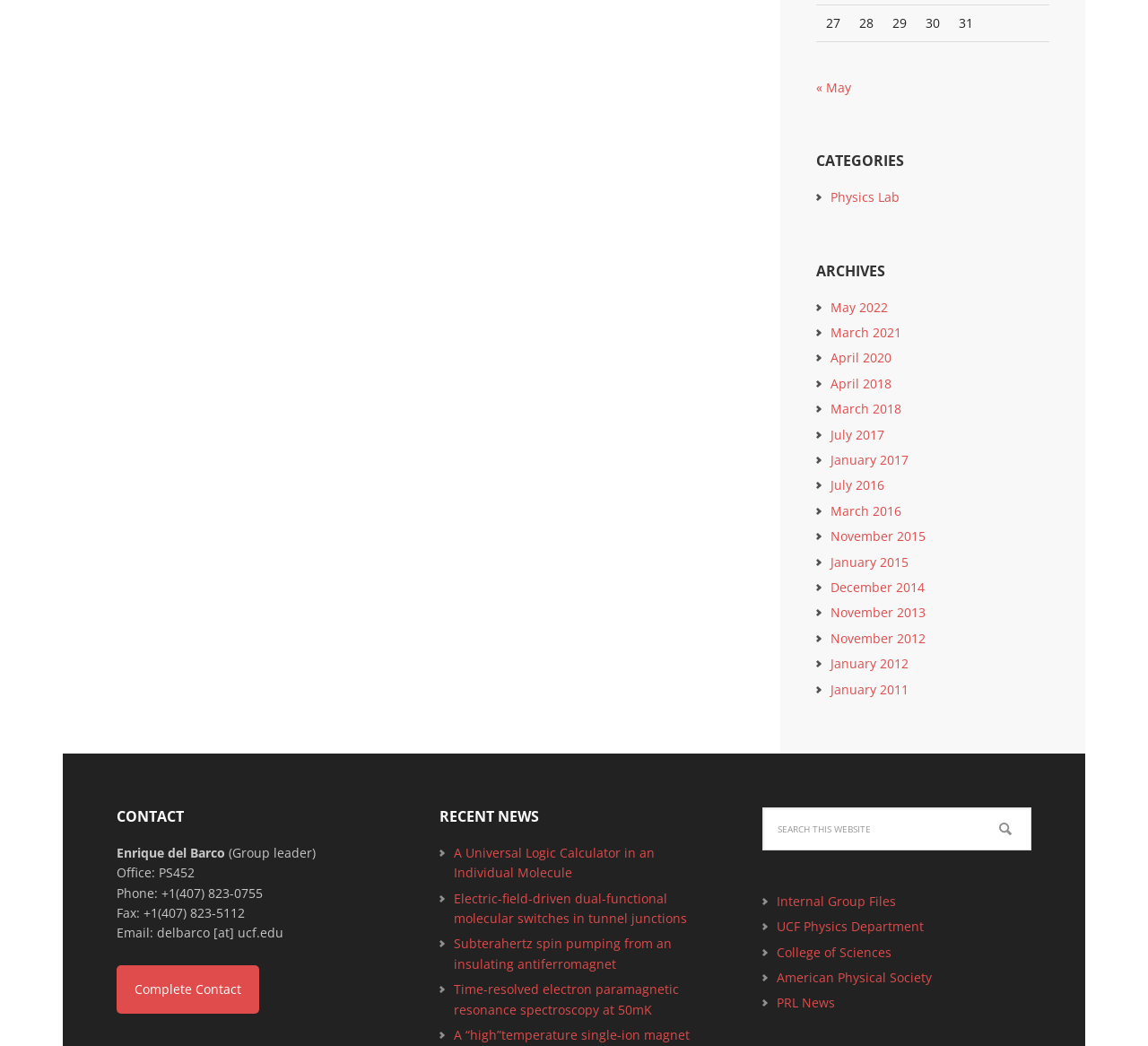How many links are there in the 'ARCHIVES' section?
Identify the answer in the screenshot and reply with a single word or phrase.

9